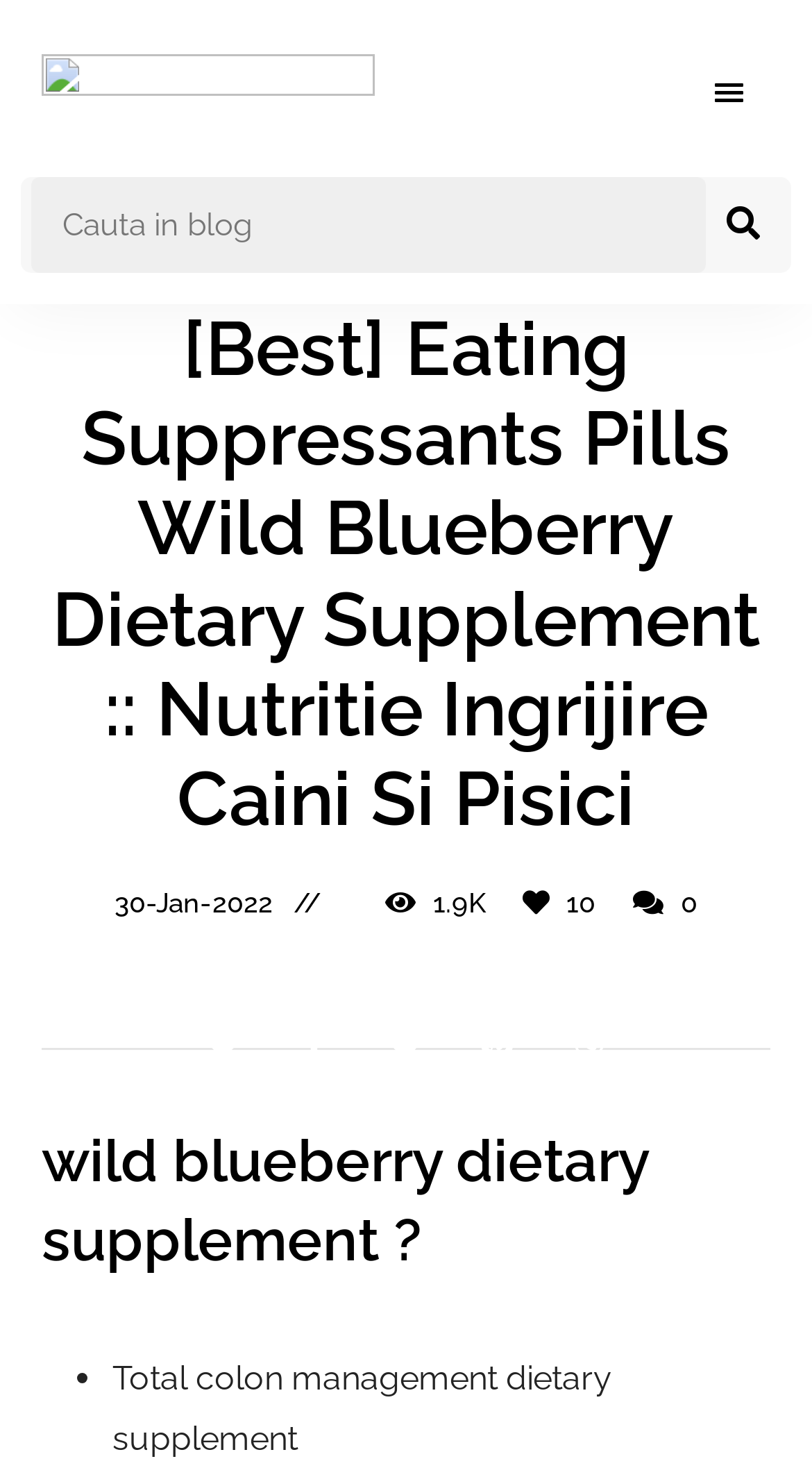Provide the bounding box coordinates of the area you need to click to execute the following instruction: "Visit the blog page".

[0.049, 0.111, 0.333, 0.444]